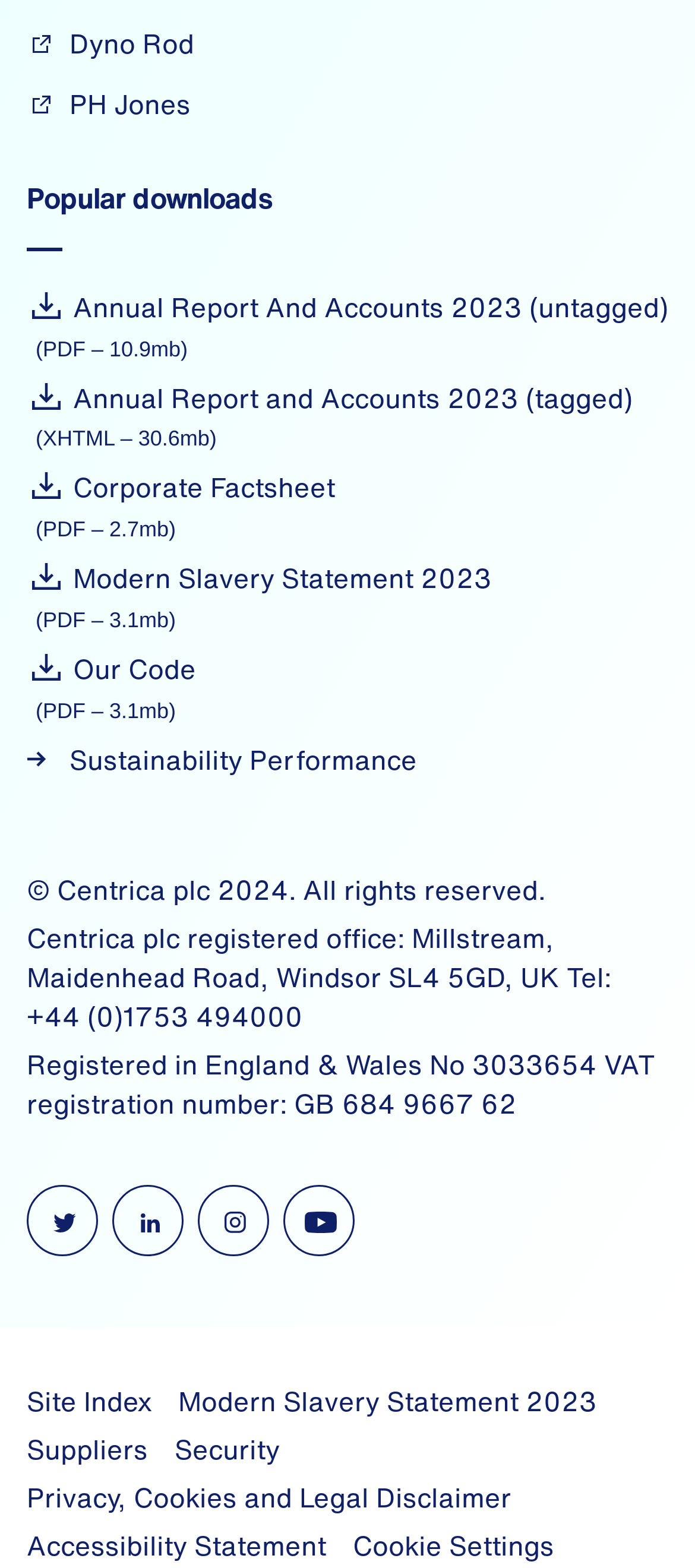Answer the question with a single word or phrase: 
What is the file size of the Annual Report And Accounts 2023 (untagged)?

10.9mb